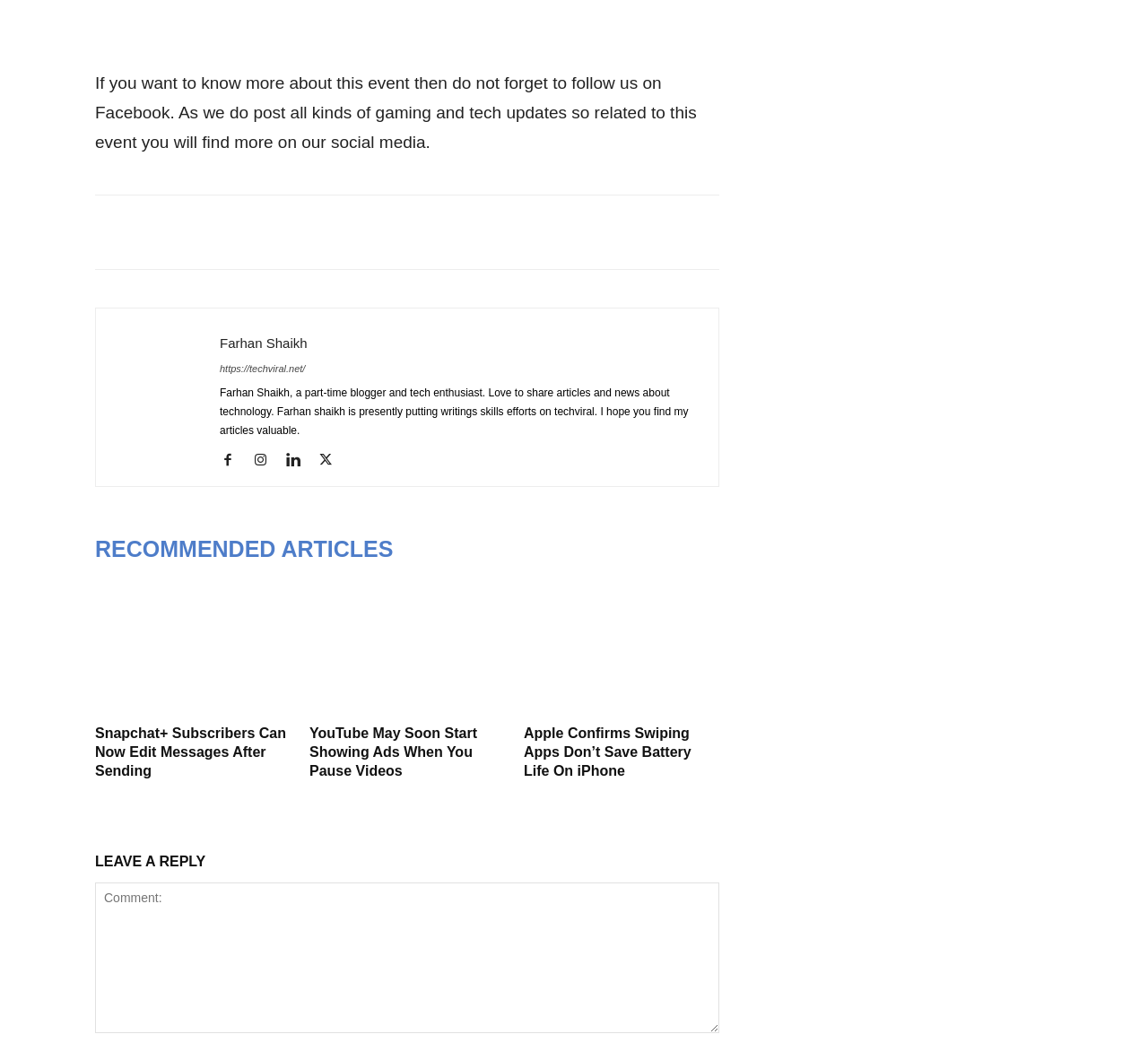Please locate the bounding box coordinates of the element that needs to be clicked to achieve the following instruction: "Share the article". The coordinates should be four float numbers between 0 and 1, i.e., [left, top, right, bottom].

[0.122, 0.218, 0.146, 0.229]